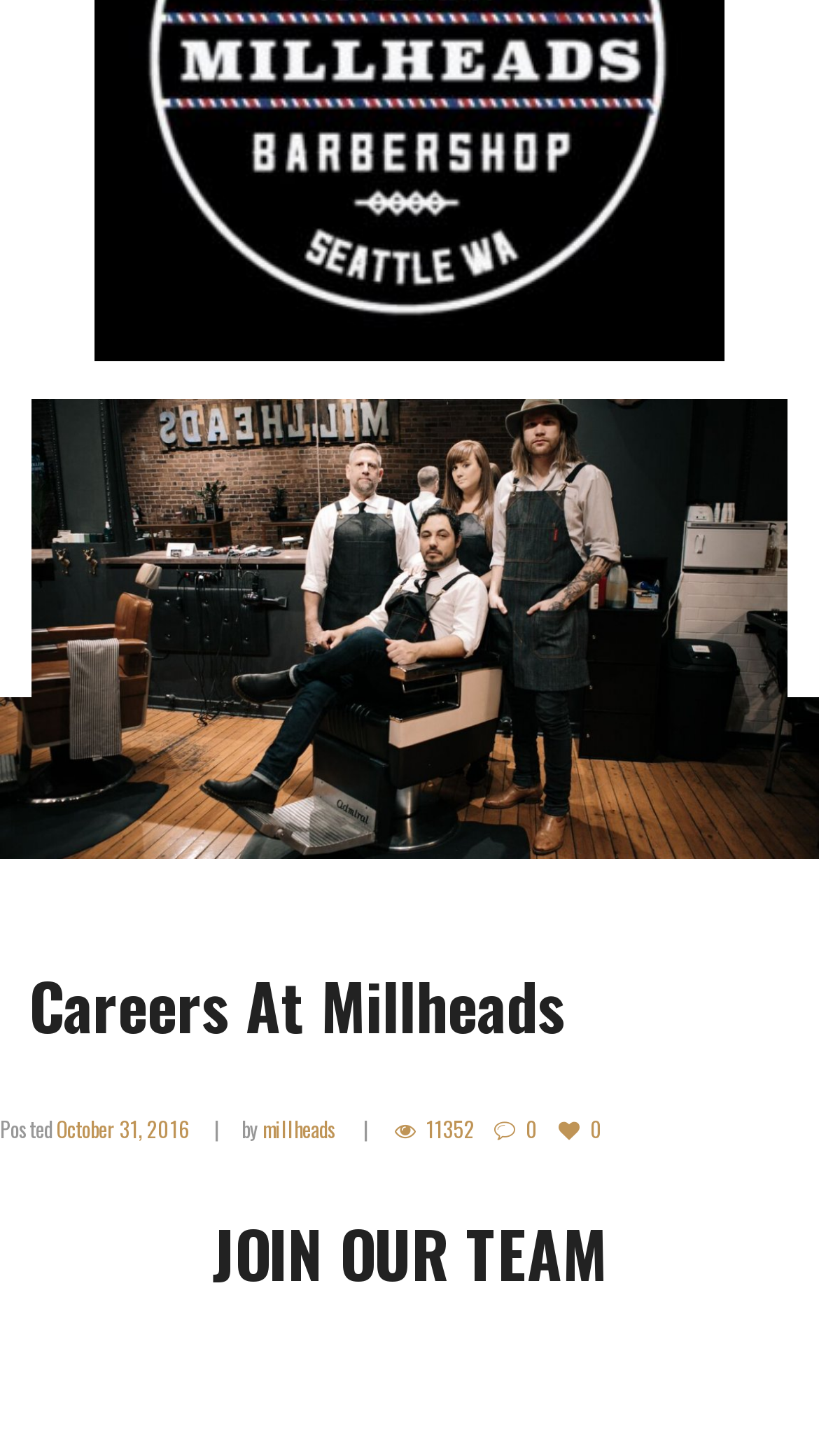Determine the bounding box coordinates for the HTML element described here: "title="Careers At Millheads"".

[0.0, 0.274, 1.0, 0.59]